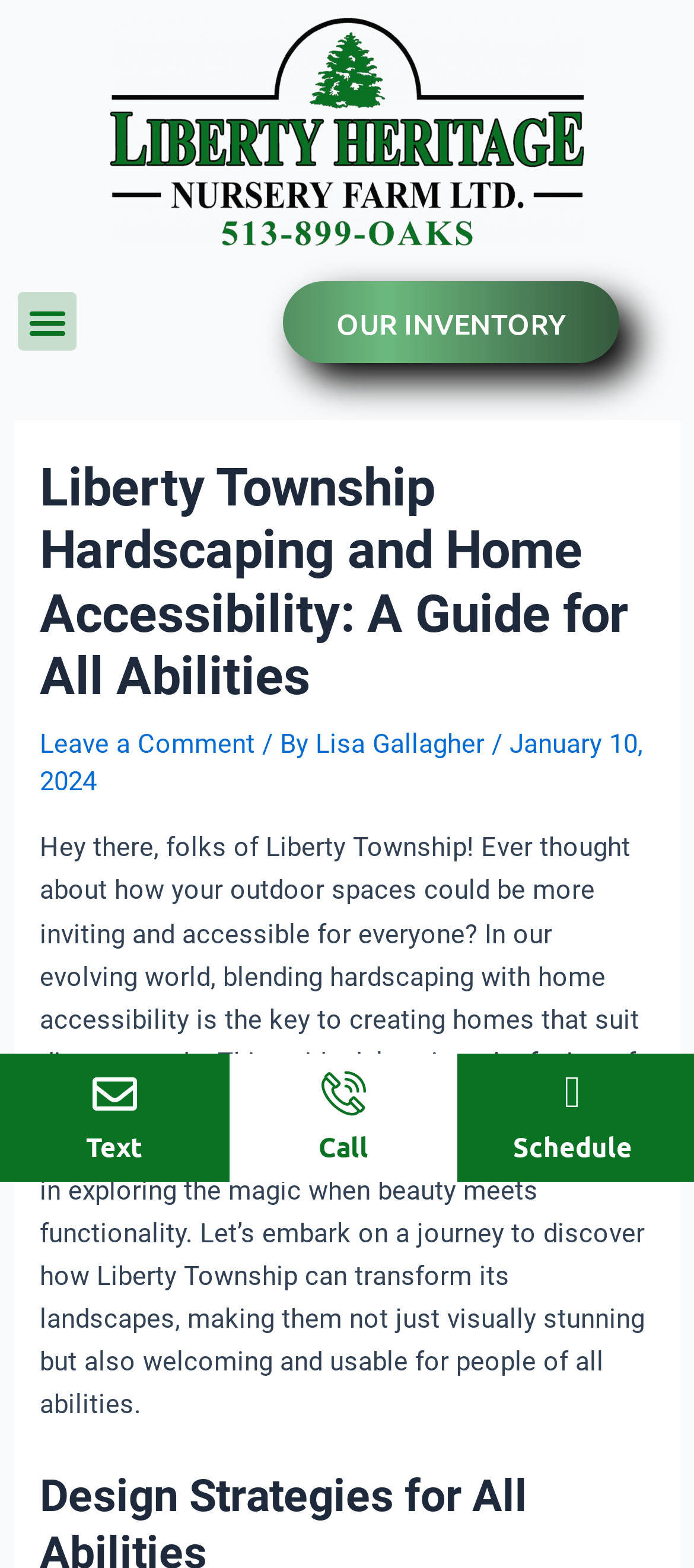What is the purpose of the guide?
Please give a detailed answer to the question using the information shown in the image.

The purpose of the guide can be found in the main content area of the webpage, specifically in the paragraph that starts with 'Hey there, folks of Liberty Township!'. The guide aims to create homes that are not just visually stunning but also welcoming and usable for people of all abilities.